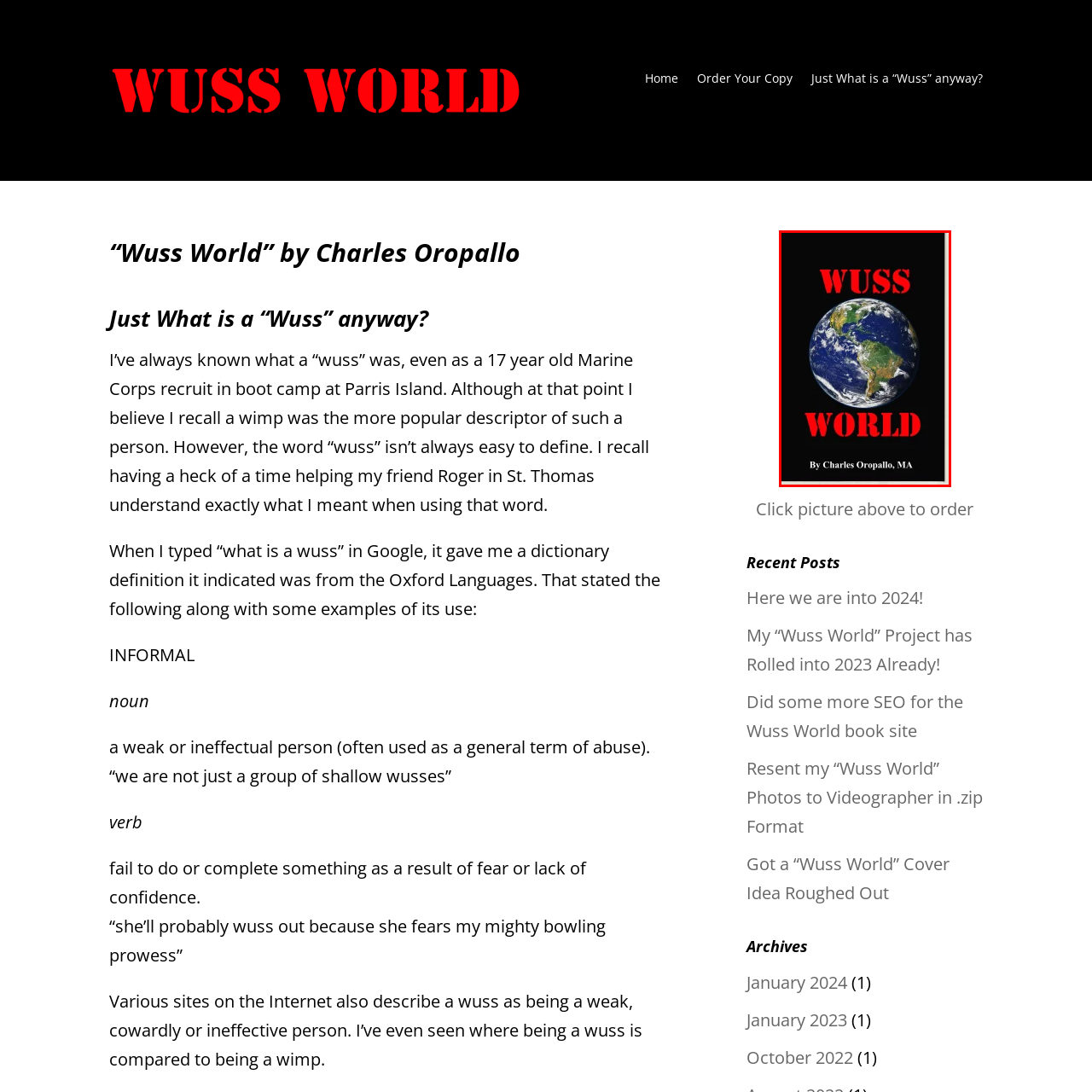What is the author's degree?
Observe the image within the red bounding box and respond to the question with a detailed answer, relying on the image for information.

The author's name, 'Charles Oropallo', is followed by the abbreviation 'MA', which indicates that the author holds a Master of Arts degree.